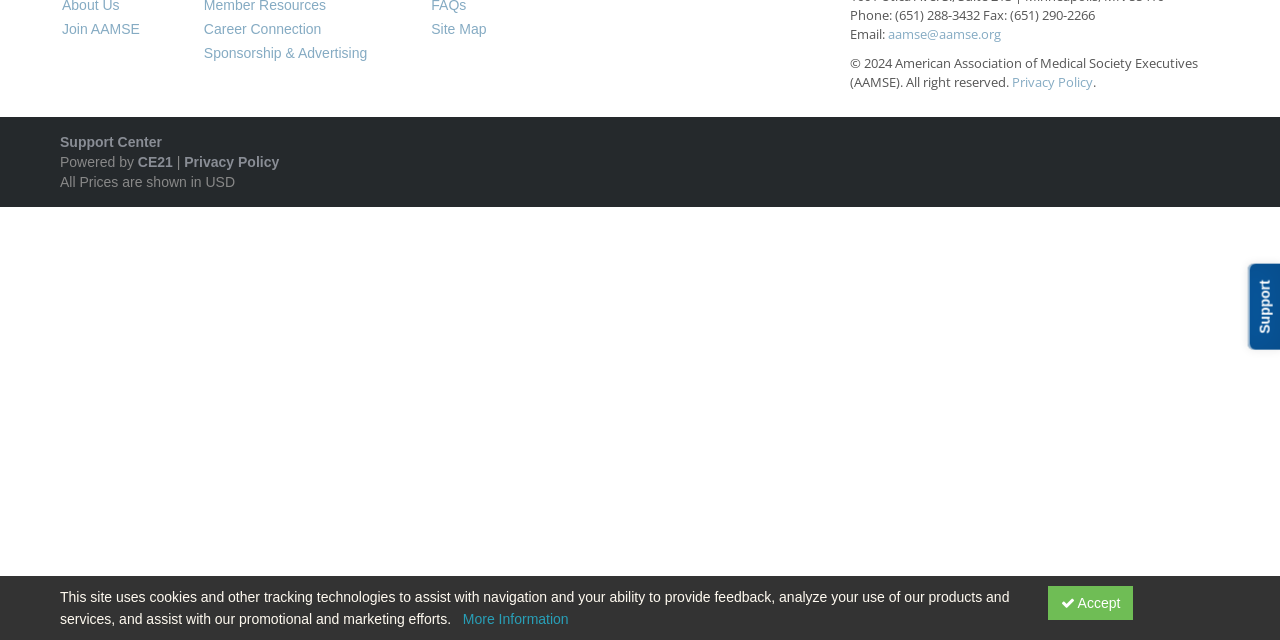Given the element description: "Site Map", predict the bounding box coordinates of the UI element it refers to, using four float numbers between 0 and 1, i.e., [left, top, right, bottom].

[0.337, 0.033, 0.38, 0.058]